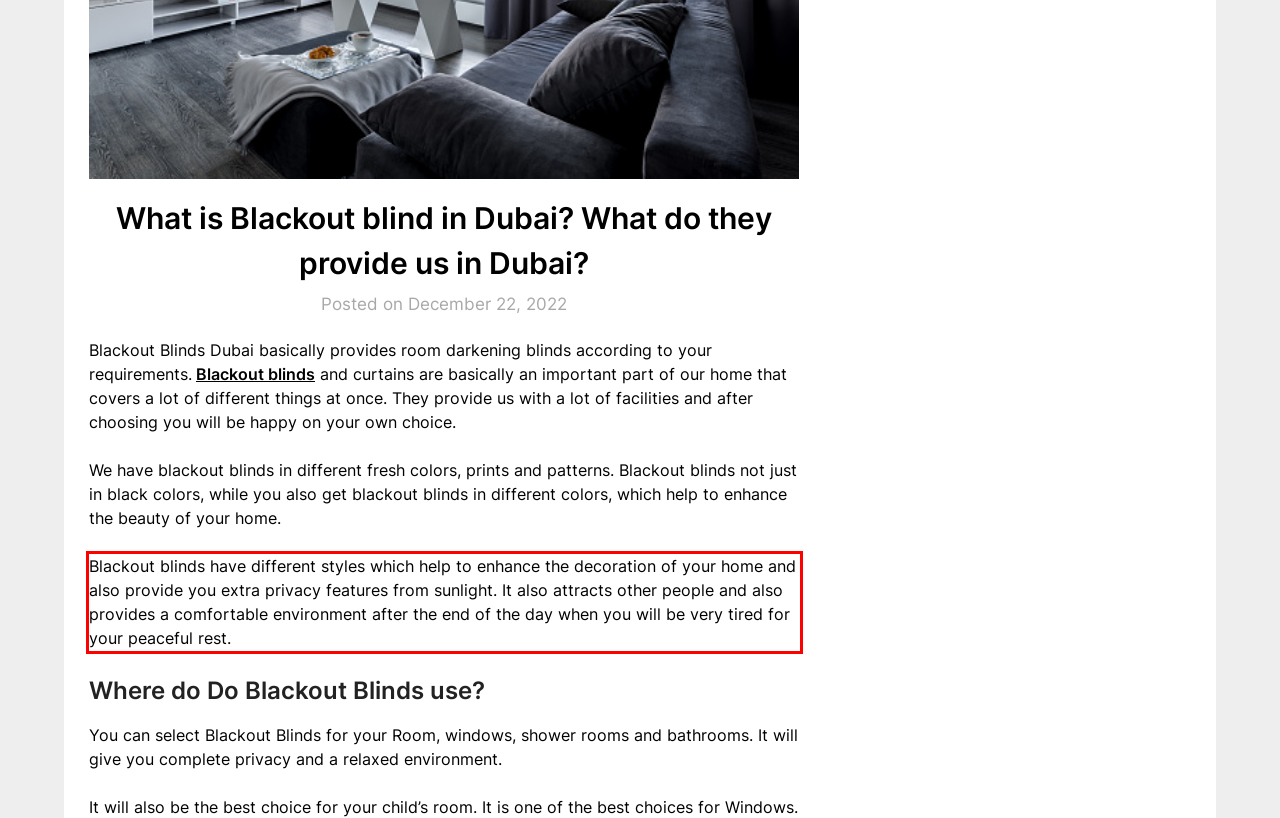Given a webpage screenshot, identify the text inside the red bounding box using OCR and extract it.

Blackout blinds have different styles which help to enhance the decoration of your home and also provide you extra privacy features from sunlight. It also attracts other people and also provides a comfortable environment after the end of the day when you will be very tired for your peaceful rest.